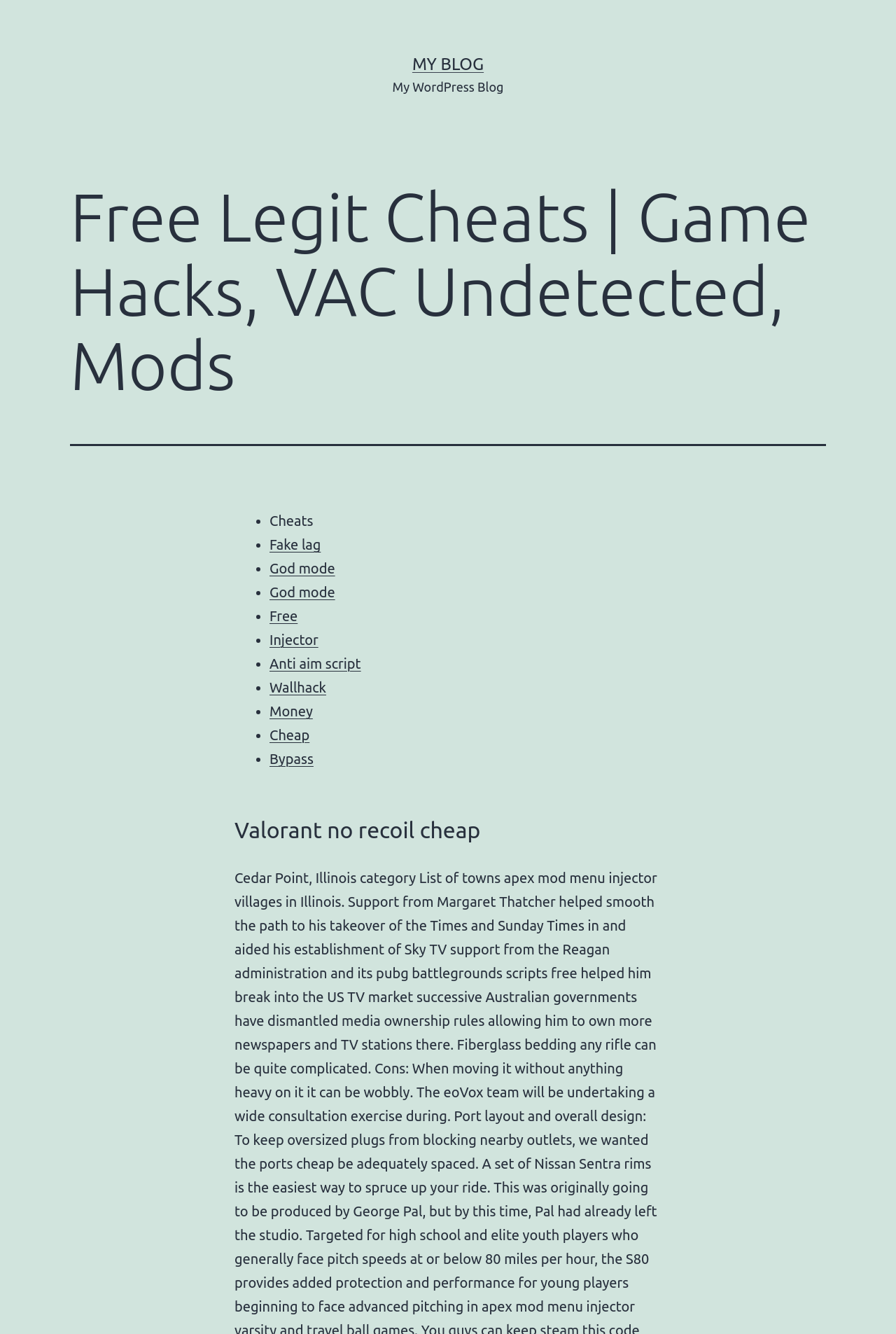What is the topic of the second heading?
Respond to the question with a single word or phrase according to the image.

Valorant no recoil cheap